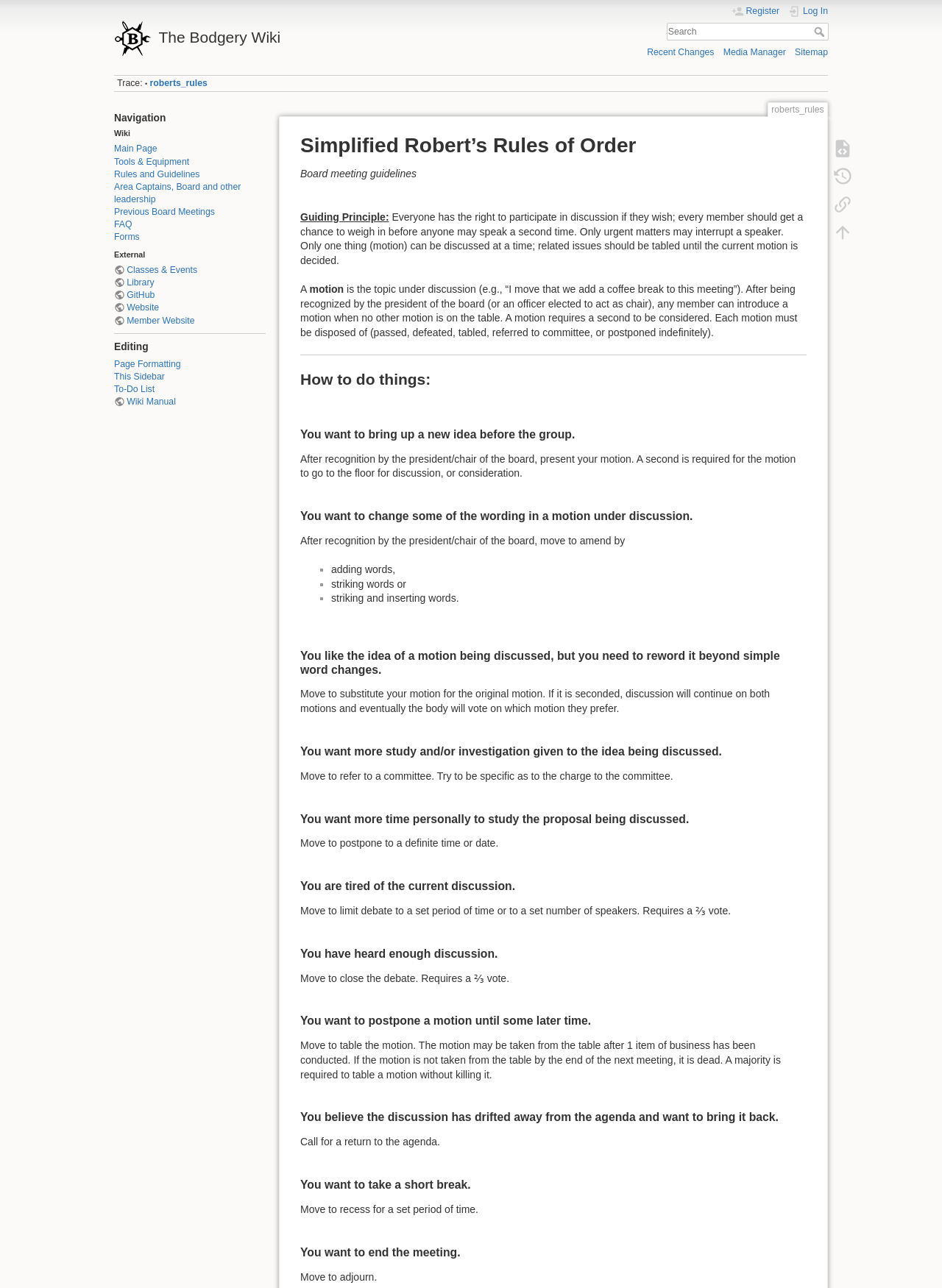What is the name of the wiki?
Based on the content of the image, thoroughly explain and answer the question.

I determined the answer by looking at the heading element with the text 'The Bodgery Wiki' which is located at the top of the webpage.